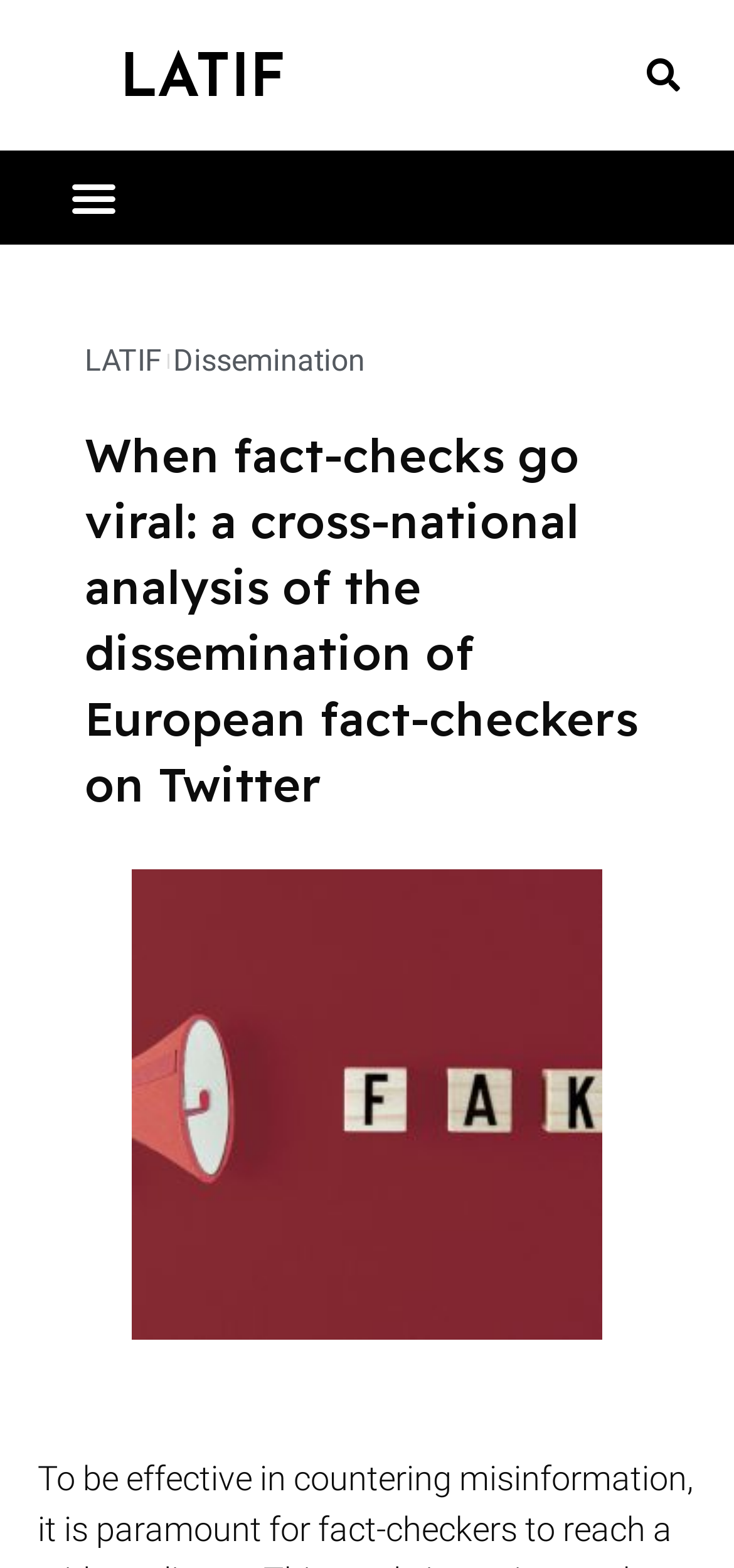Provide the bounding box coordinates of the HTML element described as: "Dissemination". The bounding box coordinates should be four float numbers between 0 and 1, i.e., [left, top, right, bottom].

[0.236, 0.216, 0.497, 0.245]